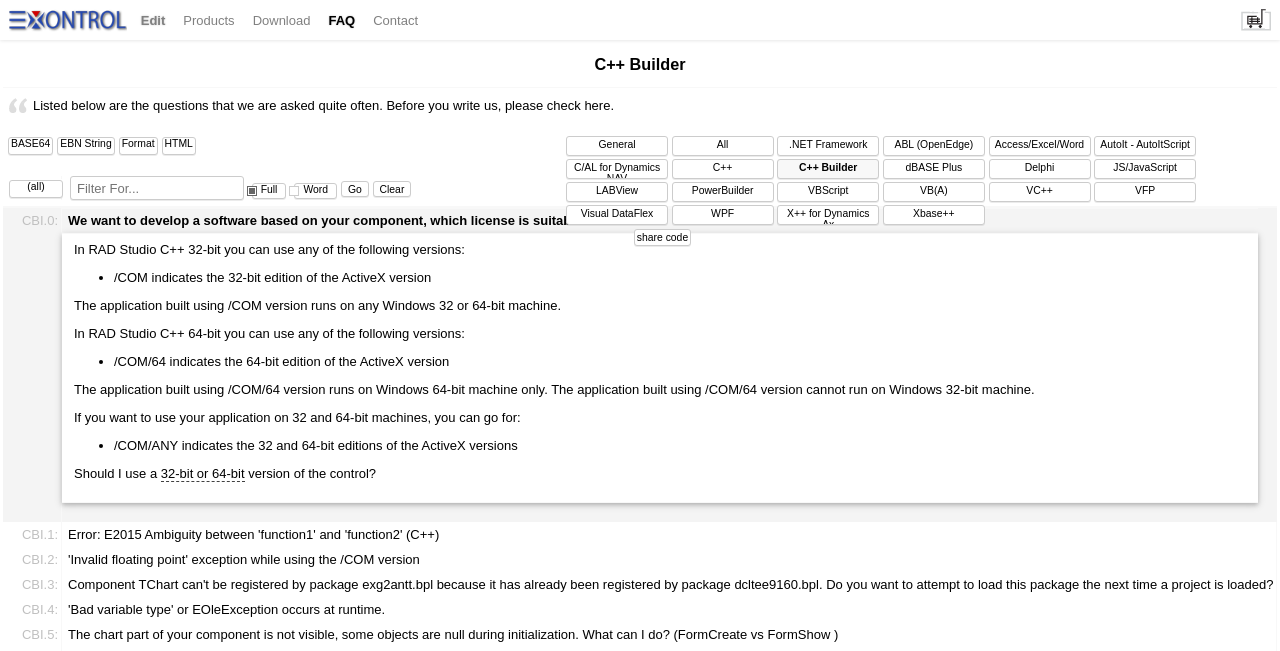Write a detailed summary of the webpage, including text, images, and layout.

The webpage is about Exontrol, a company that creates innovative user interface components for Windows applications. At the top of the page, there is a navigation menu with links to "home", "Edit", "Products", "Download", "FAQ", and "Contact". 

Below the navigation menu, there is a section with a table that has a search function. The search function allows users to enter keywords separated by spaces or commas and then press the "Go" button or click the "Clear" button. The search function also has options to filter the search results, such as searching for any word or exact words.

On the left side of the page, there is a blockquote section that lists frequently asked questions. The first question is about the license suitable for developing software based on Exontrol's component. The answer explains the different versions of the component, including /COM, /COM/64, and /COM/ANY, and their compatibility with 32-bit and 64-bit Windows machines.

The page also has a section that lists various programming languages and platforms supported by Exontrol, including C++, C++ Builder, .NET Framework, and more.